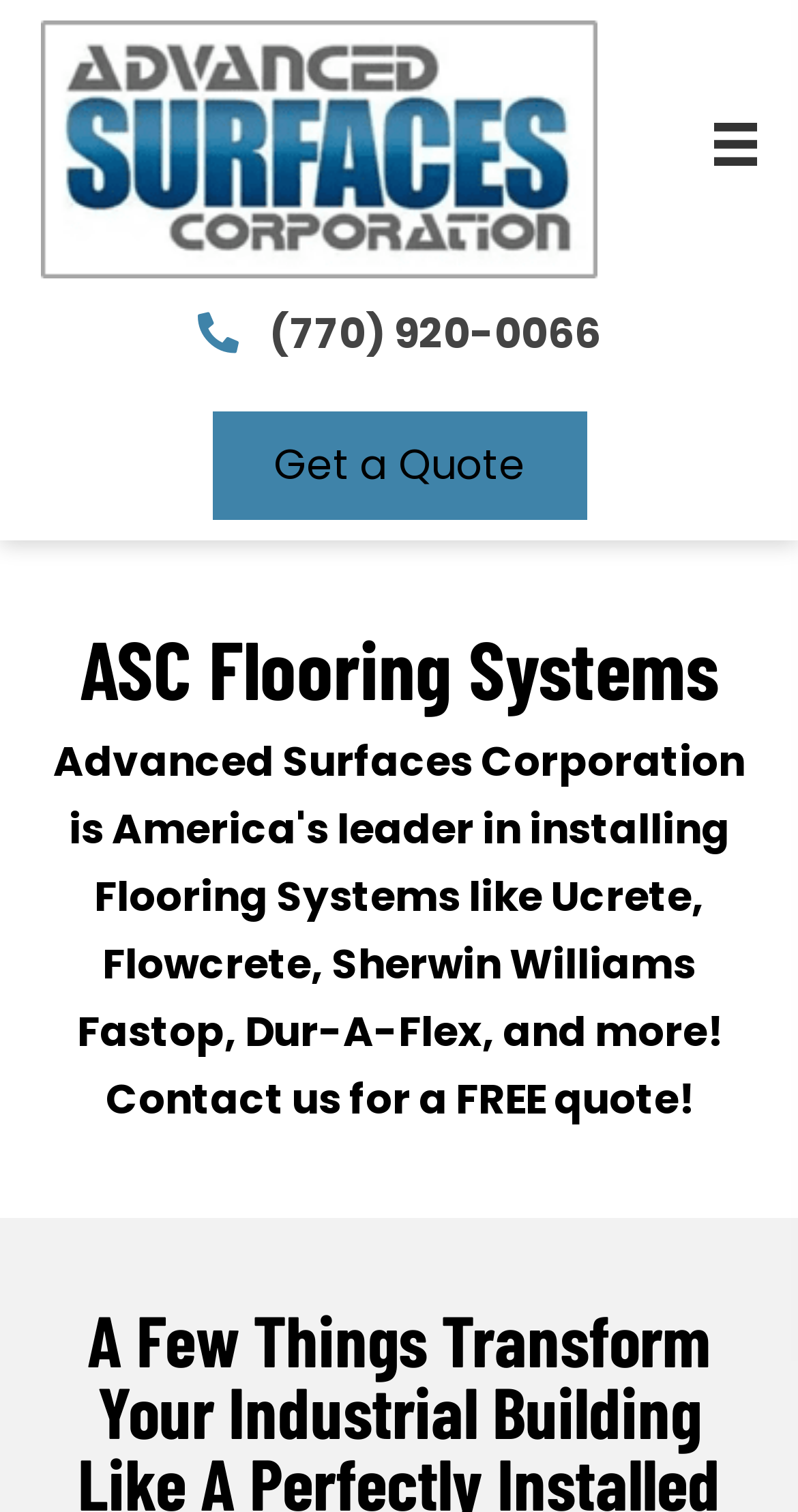Bounding box coordinates are given in the format (top-left x, top-left y, bottom-right x, bottom-right y). All values should be floating point numbers between 0 and 1. Provide the bounding box coordinate for the UI element described as: Get a Quote

[0.265, 0.271, 0.735, 0.343]